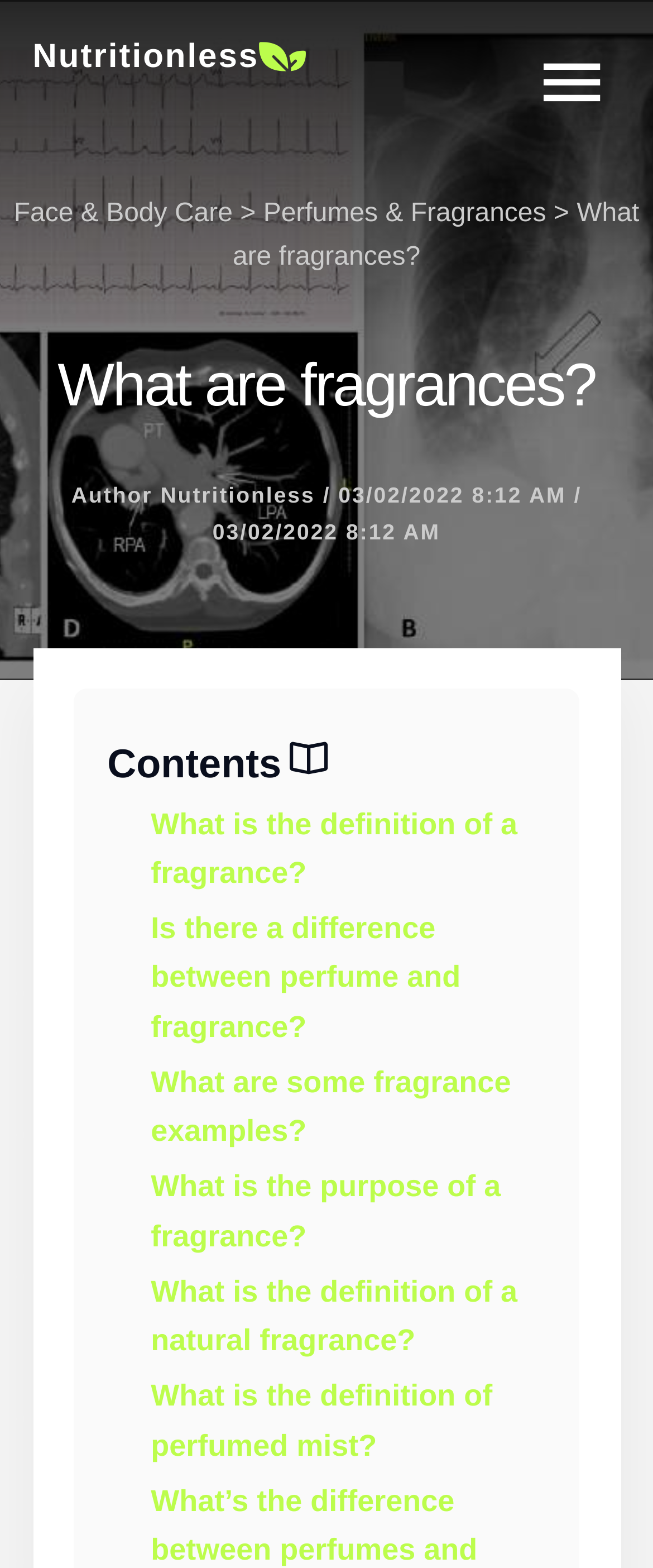What is the headline of the webpage?

What are fragrances?